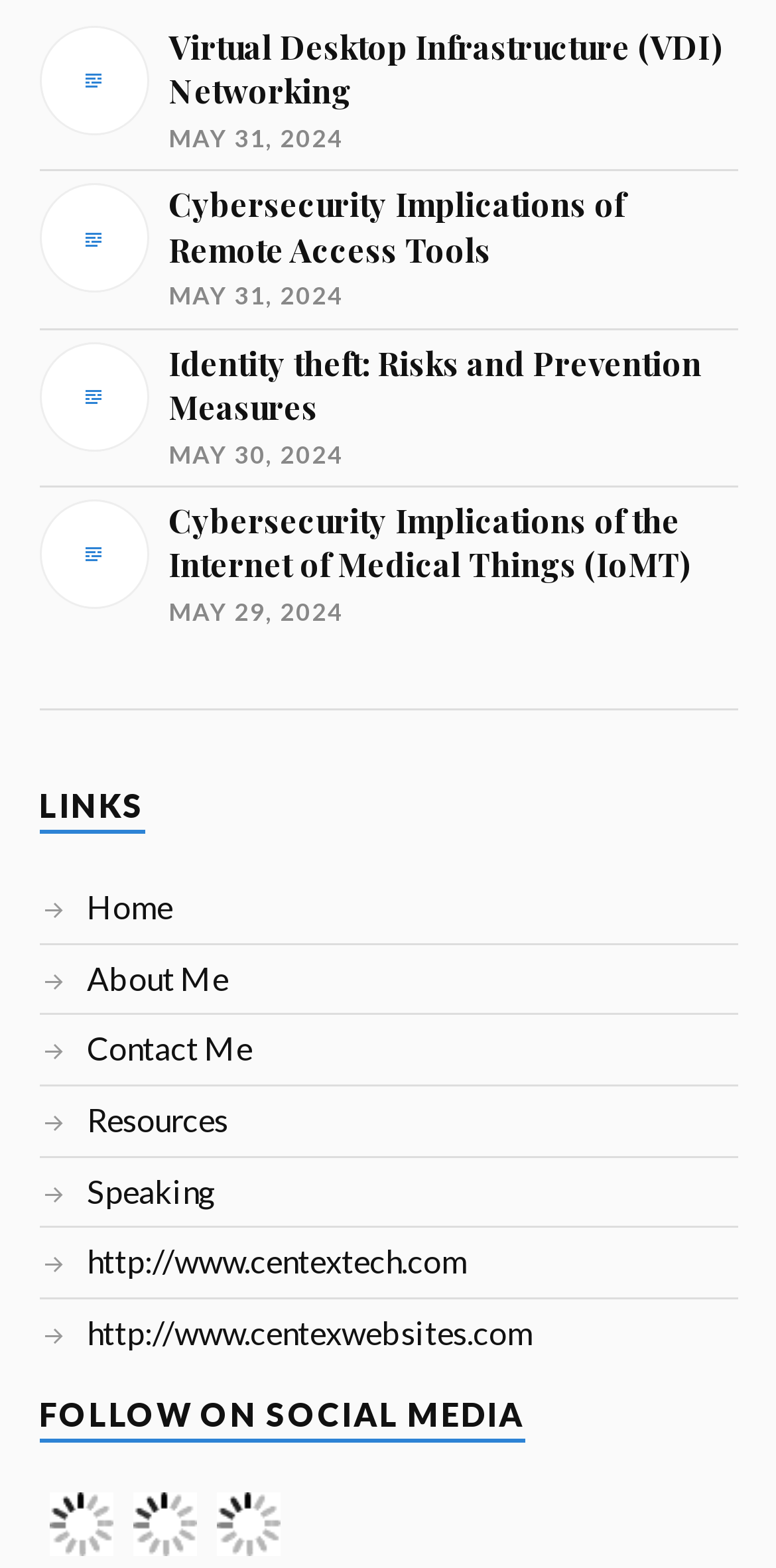Reply to the question below using a single word or brief phrase:
What is the date of the 'Cybersecurity Implications of Remote Access Tools' link?

MAY 31, 2024